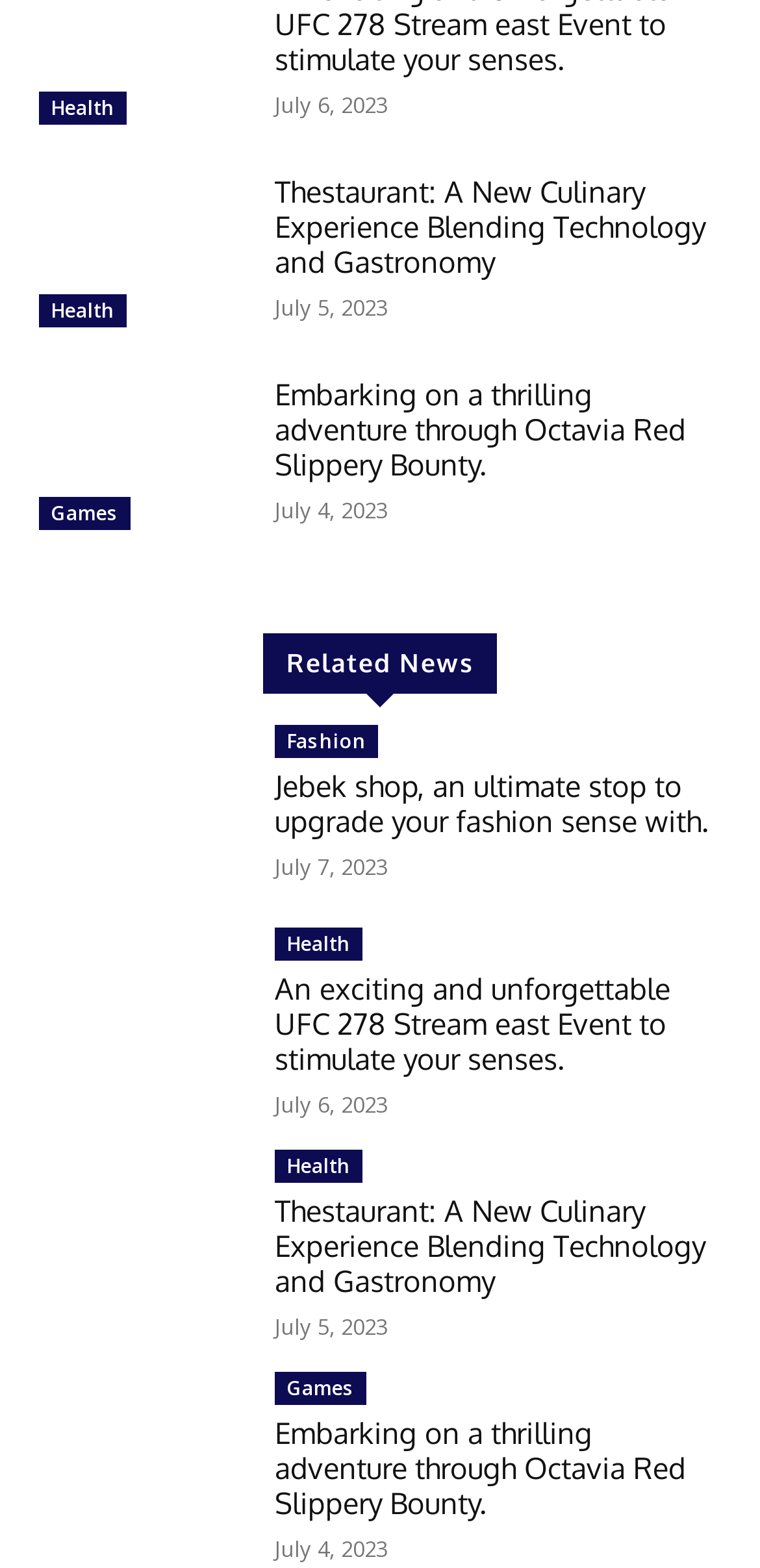Locate the UI element described as follows: "Health". Return the bounding box coordinates as four float numbers between 0 and 1 in the order [left, top, right, bottom].

[0.362, 0.592, 0.477, 0.613]